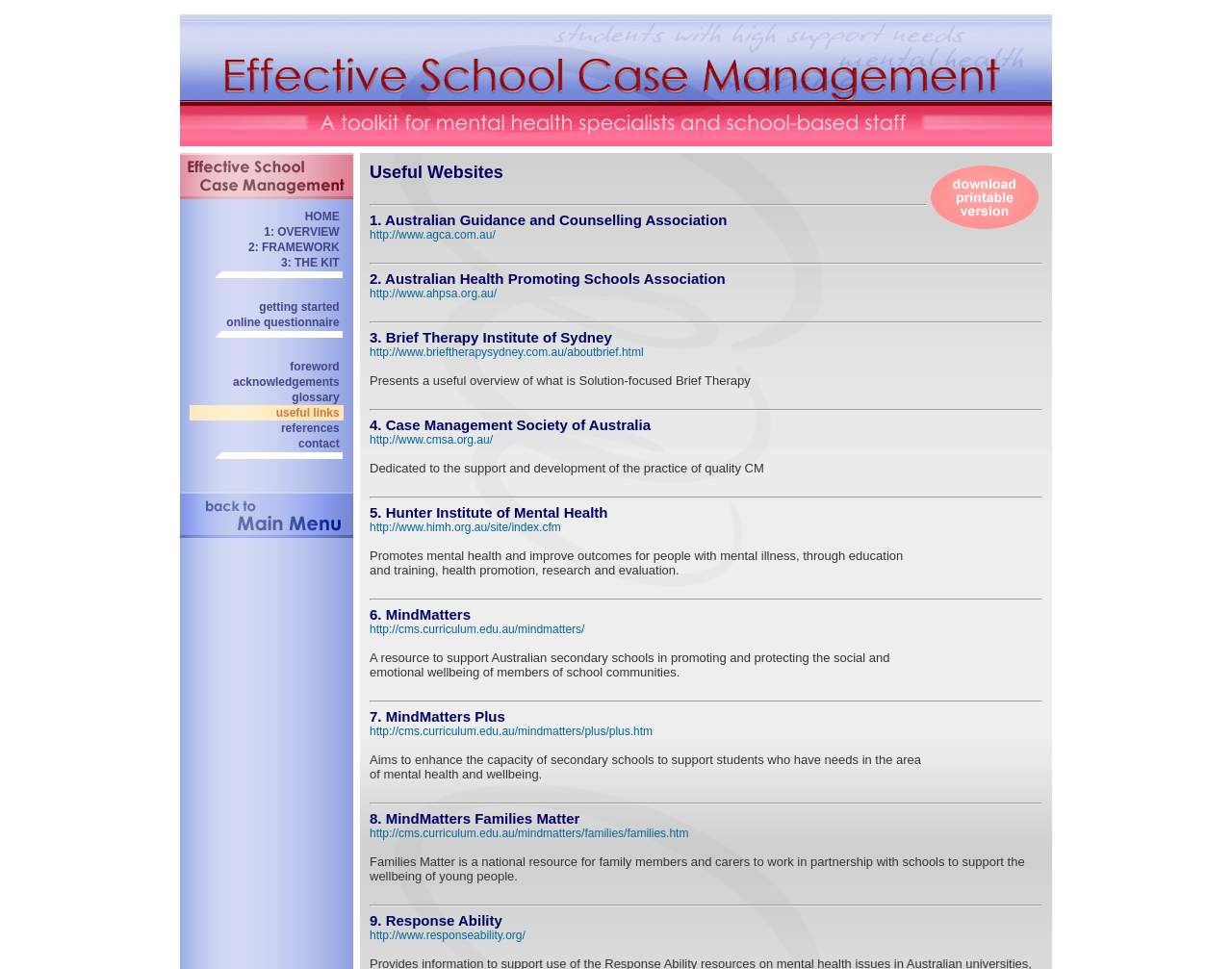Locate the bounding box coordinates of the area that needs to be clicked to fulfill the following instruction: "Leave a comment". The coordinates should be in the format of four float numbers between 0 and 1, namely [left, top, right, bottom].

None